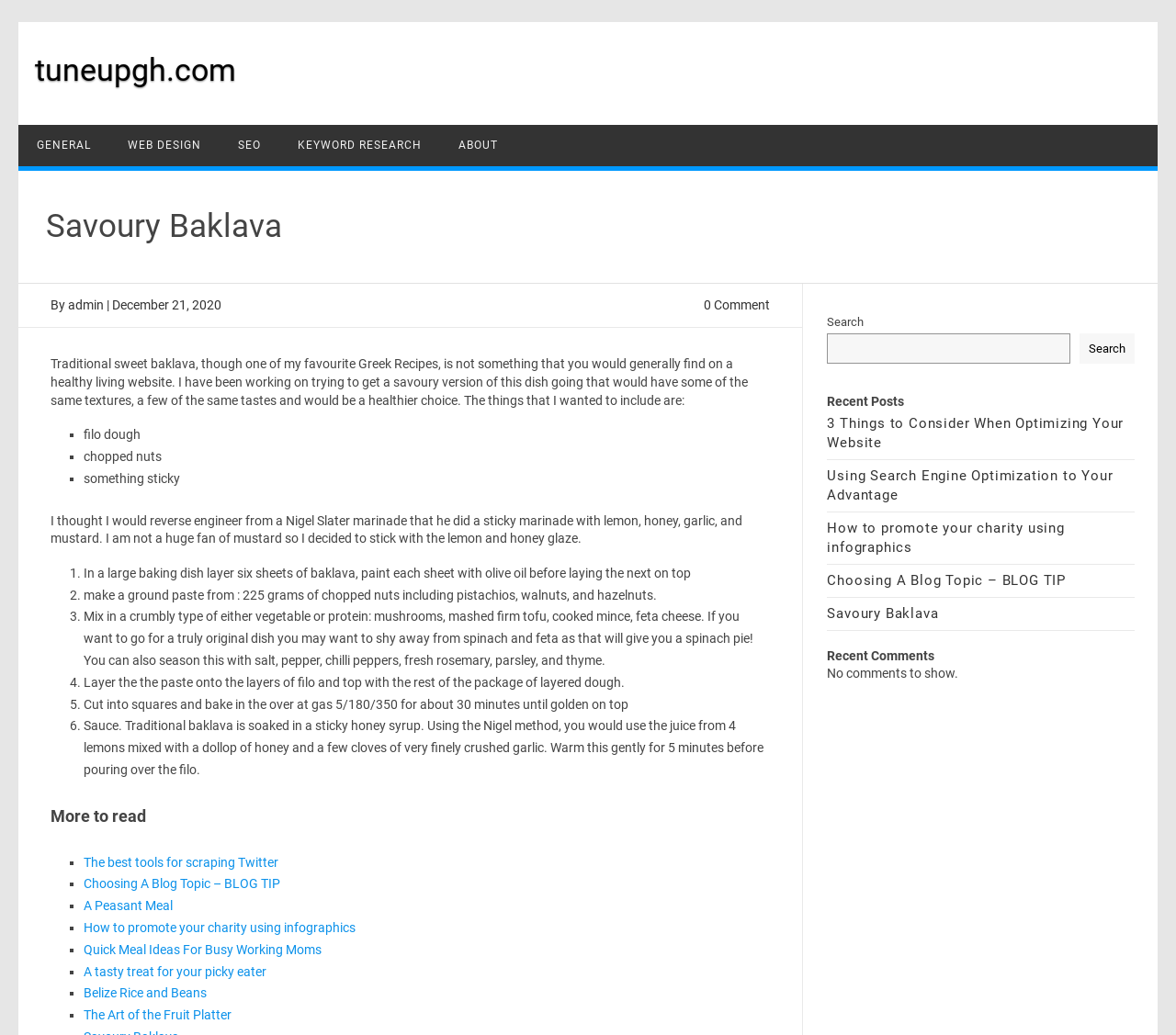Find the bounding box coordinates of the element I should click to carry out the following instruction: "Search for something".

[0.703, 0.322, 0.91, 0.351]